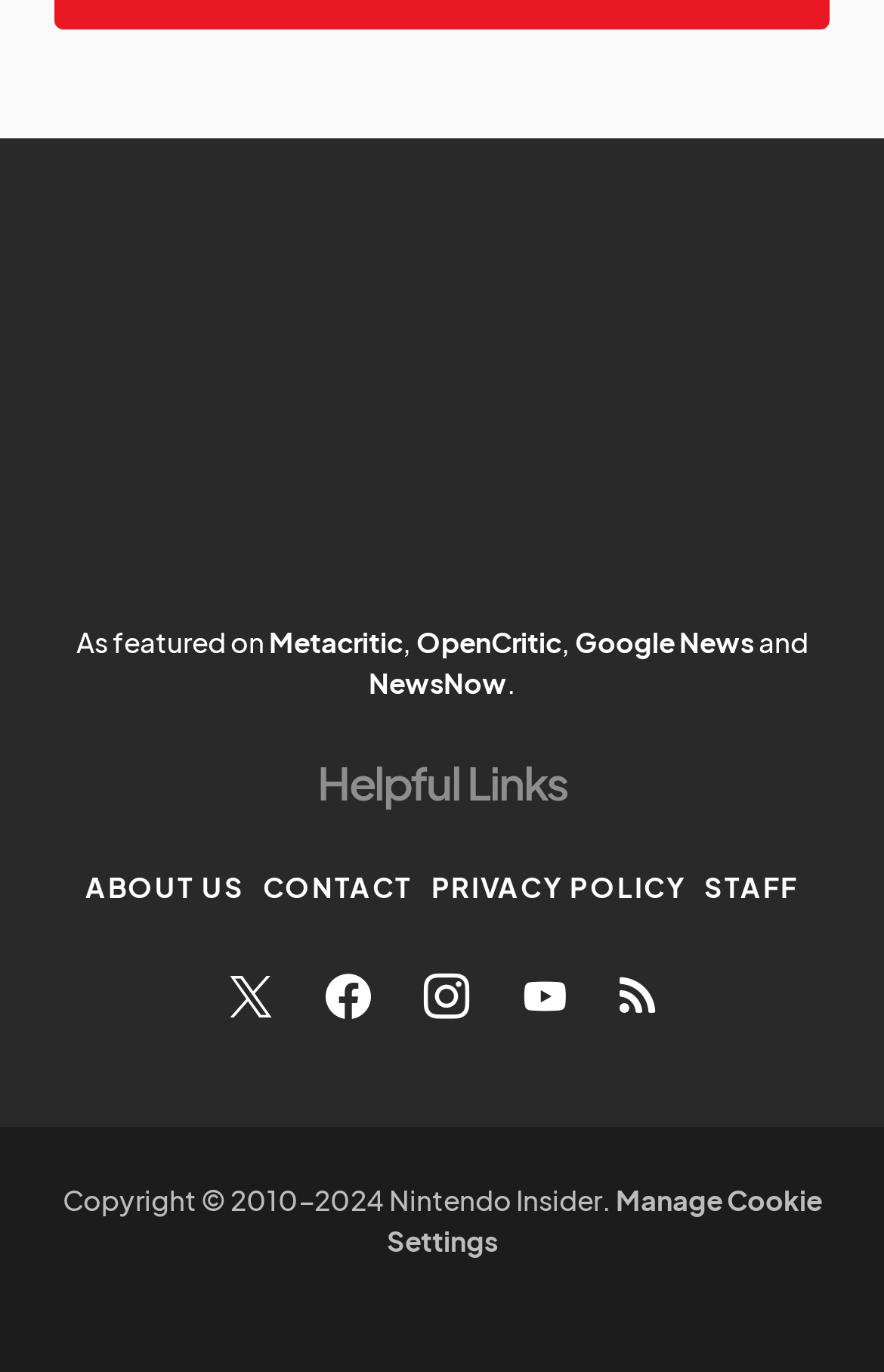Give the bounding box coordinates for the element described as: "Metacritic".

[0.304, 0.456, 0.455, 0.481]